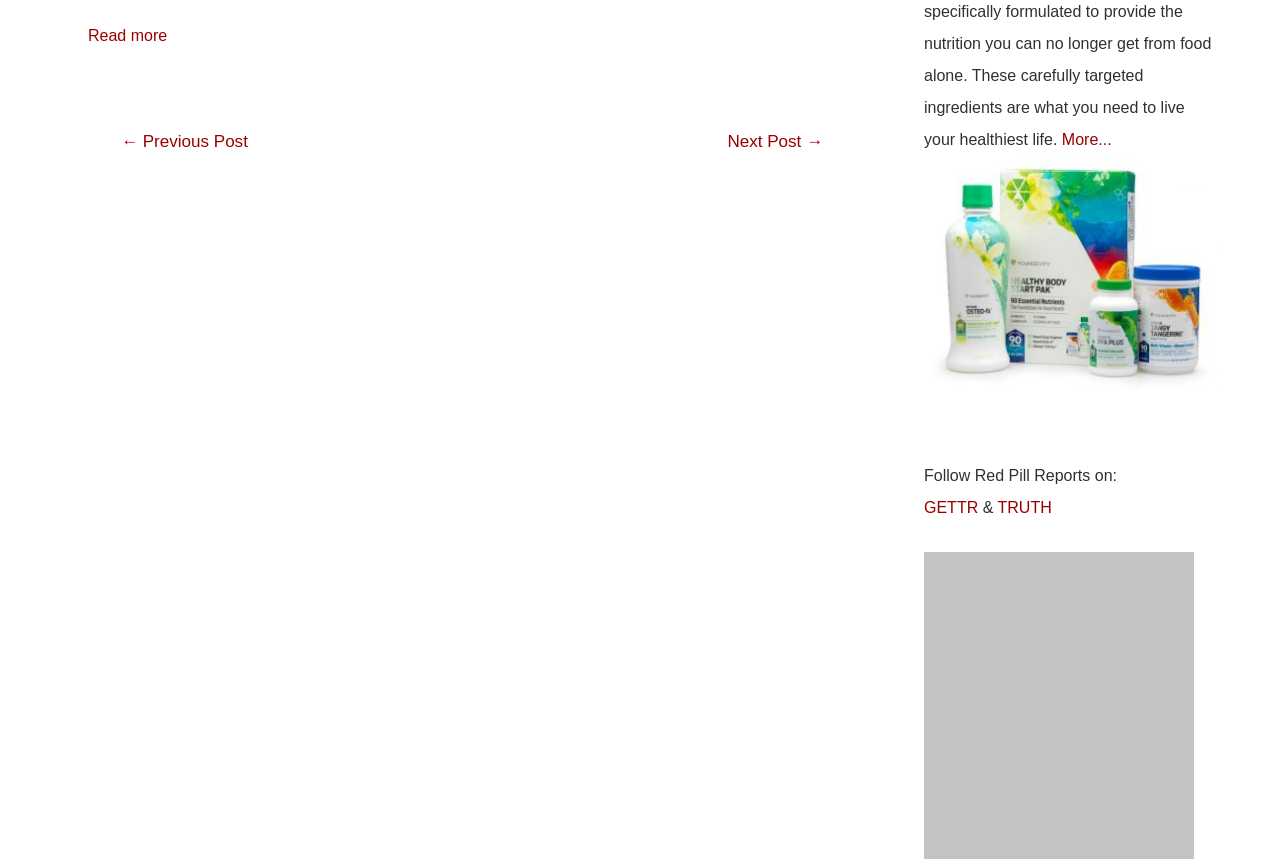Identify the bounding box coordinates of the area you need to click to perform the following instruction: "Follow on GETTR".

[0.722, 0.581, 0.764, 0.6]